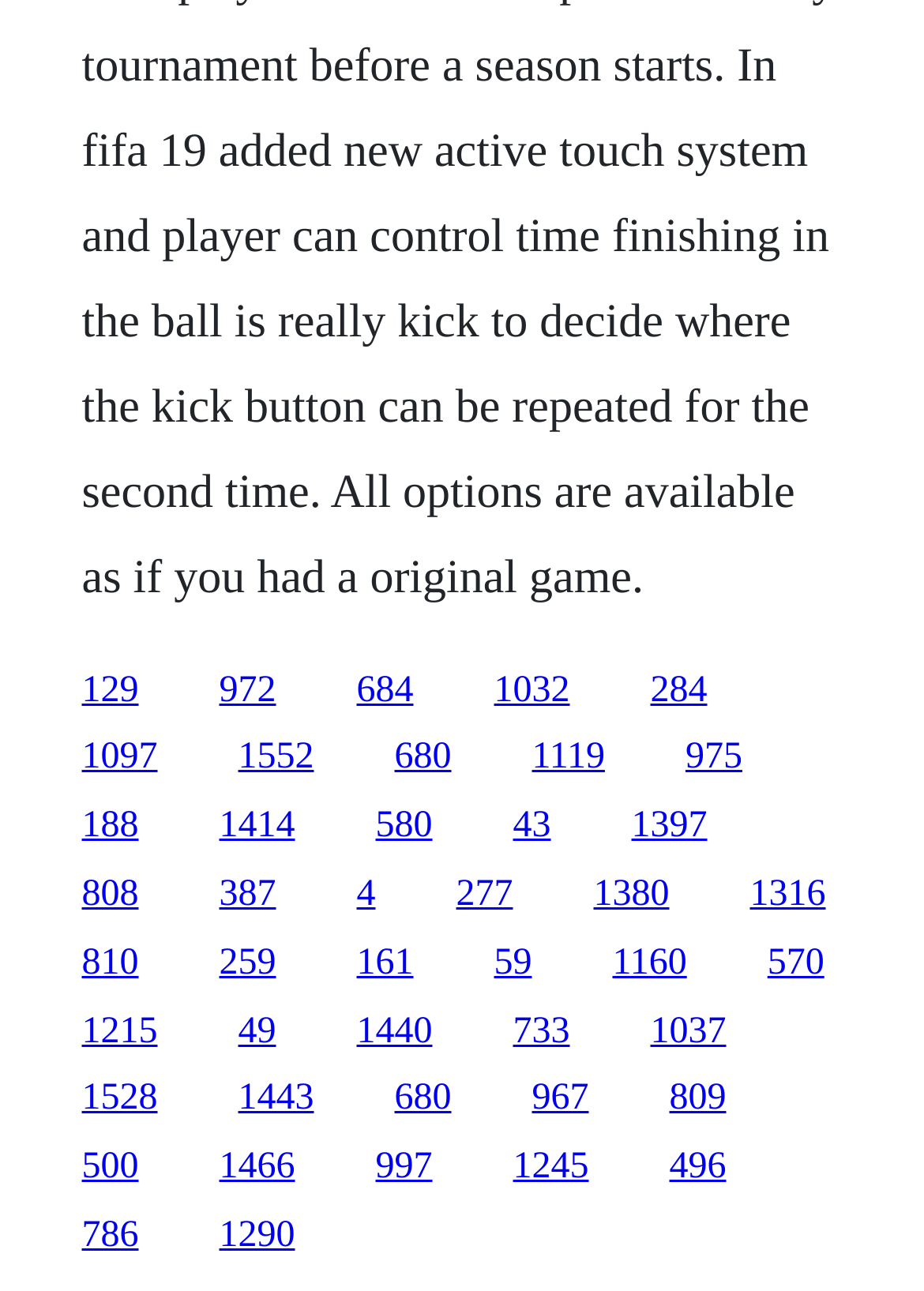Identify the bounding box coordinates of the clickable region to carry out the given instruction: "access the second link on the second row".

[0.258, 0.571, 0.34, 0.603]